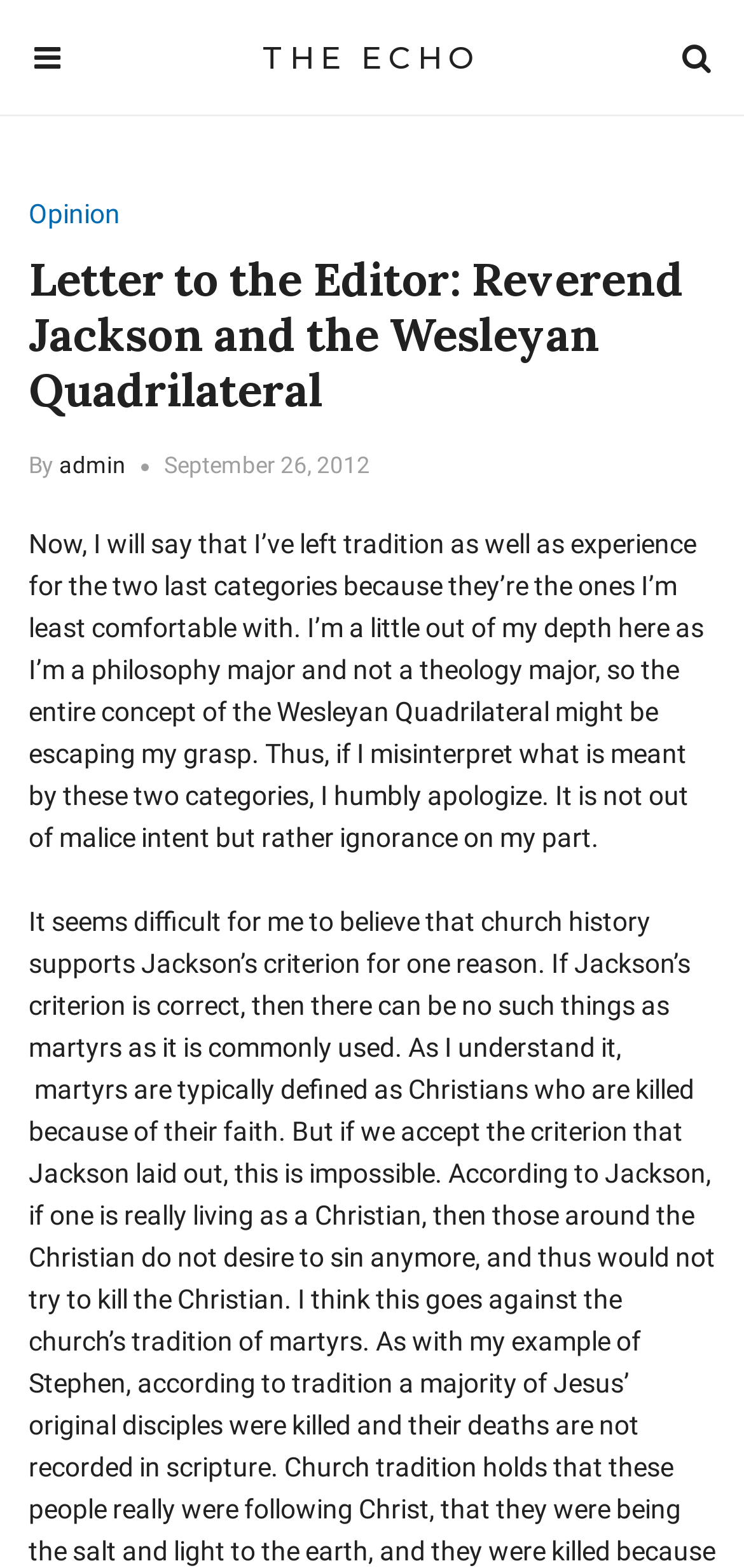Determine the main text heading of the webpage and provide its content.

Letter to the Editor: Reverend Jackson and the Wesleyan Quadrilateral